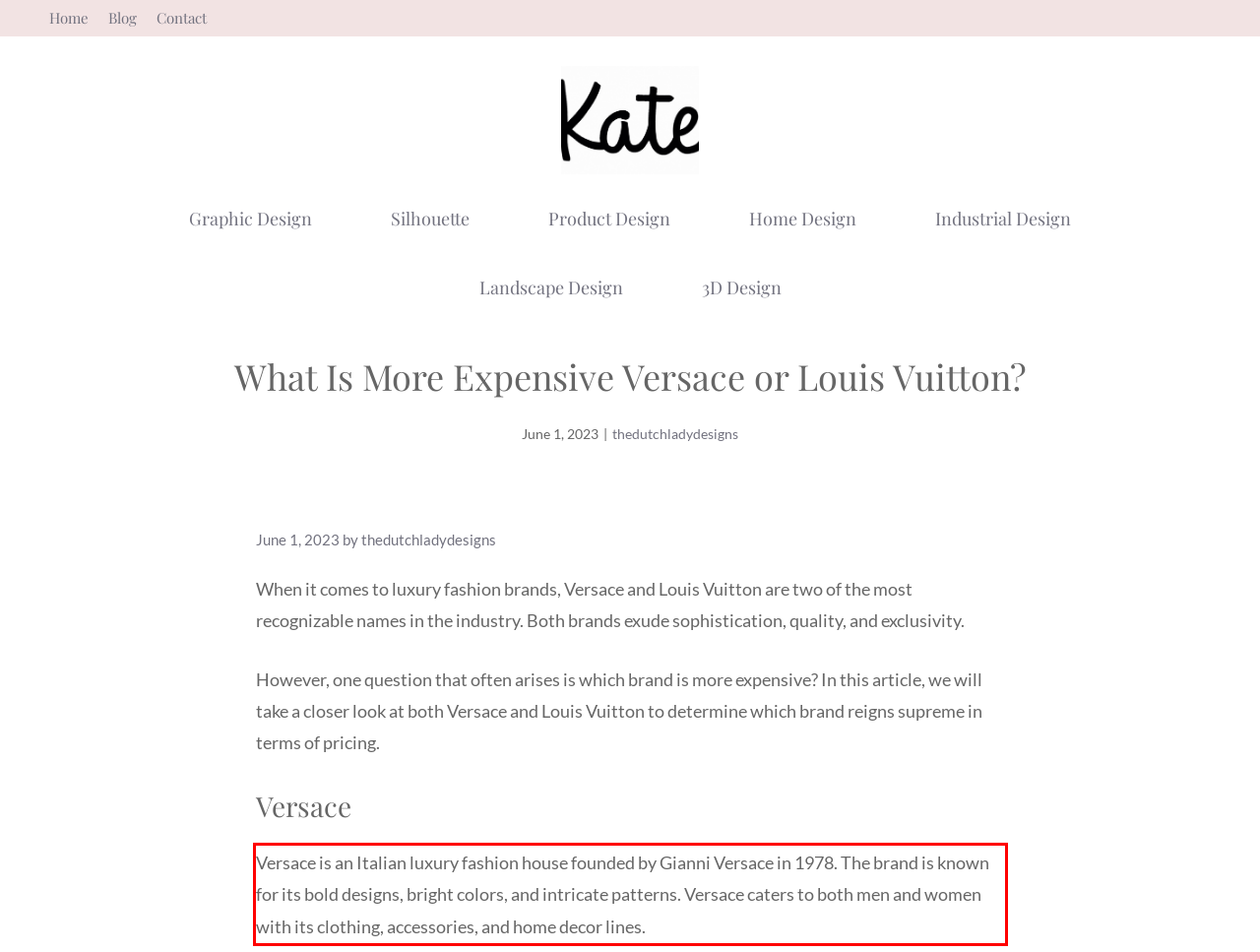You are given a screenshot of a webpage with a UI element highlighted by a red bounding box. Please perform OCR on the text content within this red bounding box.

Versace is an Italian luxury fashion house founded by Gianni Versace in 1978. The brand is known for its bold designs, bright colors, and intricate patterns. Versace caters to both men and women with its clothing, accessories, and home decor lines.